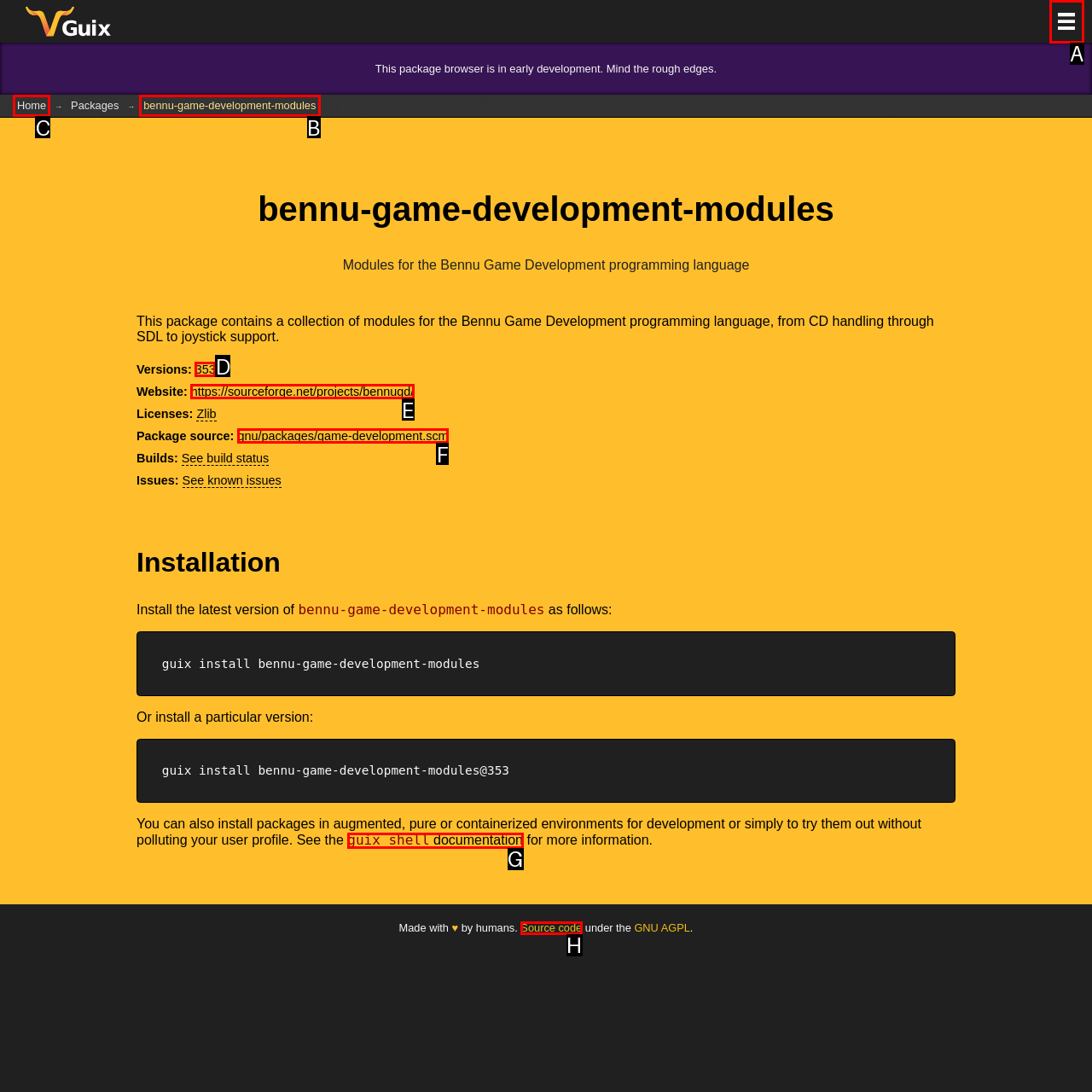Identify the letter of the UI element you need to select to accomplish the task: Visit the home page.
Respond with the option's letter from the given choices directly.

C